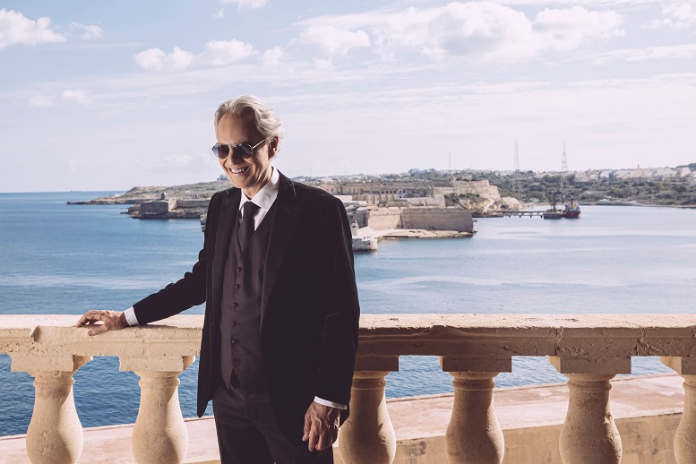Generate a comprehensive caption that describes the image.

The image features Italian tenor Andrea Bocelli, elegantly dressed in a black suit and sunglasses, smiling as he leans against a stone railing. The backdrop showcases a stunning coastal landscape, with the tranquil blue waters of the sea and a distant view of land, marked by historical architecture and lush greenery. This scenic setting adds a touch of sophistication and serenity, perfectly complementing Bocelli’s celebrated artistic persona. The photograph captures not only his charismatic smile but also the beauty of the location, which enhances the anticipation of his upcoming Athens concert.